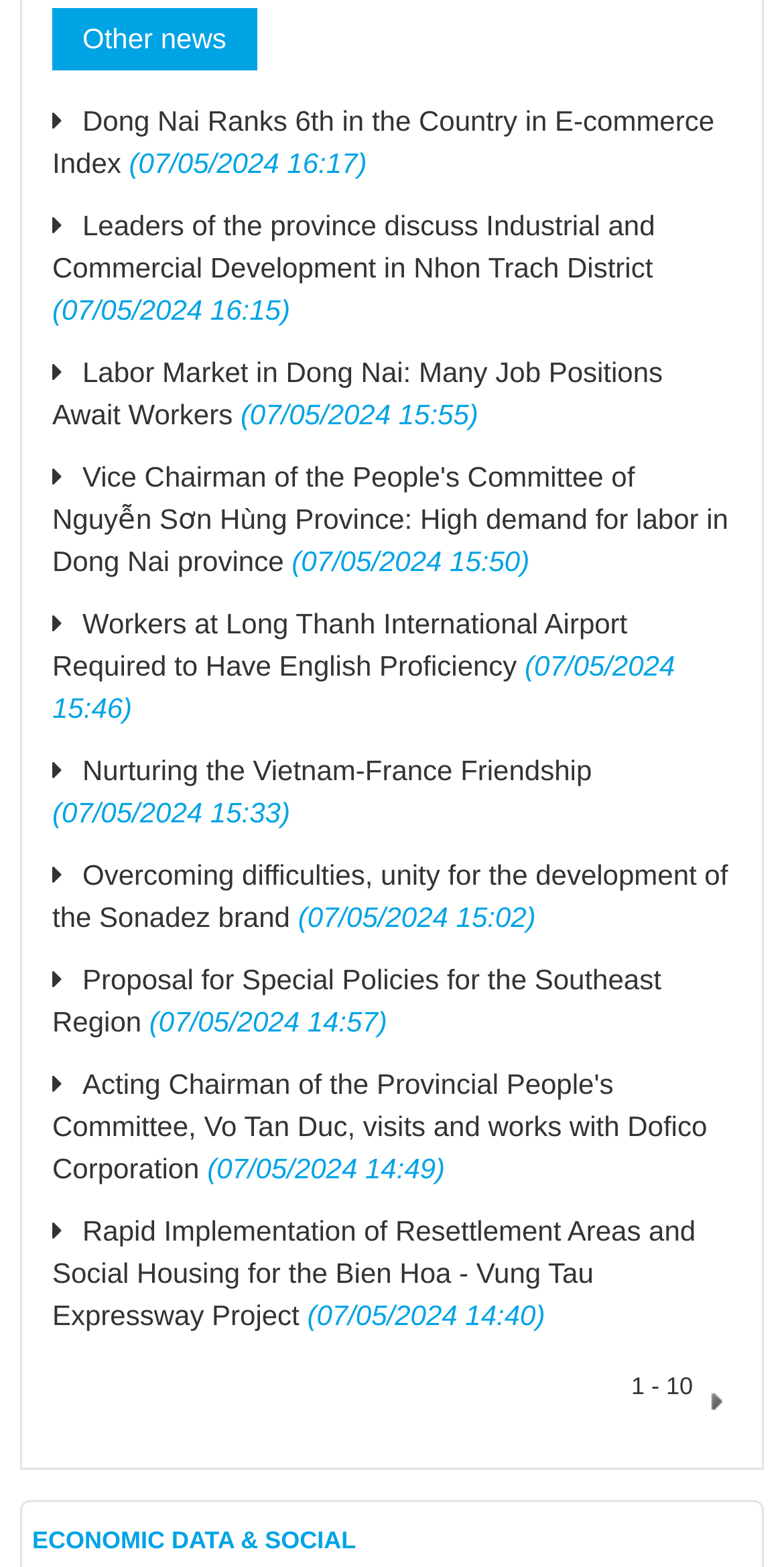Please use the details from the image to answer the following question comprehensively:
How many news articles are on this page?

I counted the number of headings with links, which represent individual news articles. There are 10 such headings, each with a link to a specific article.